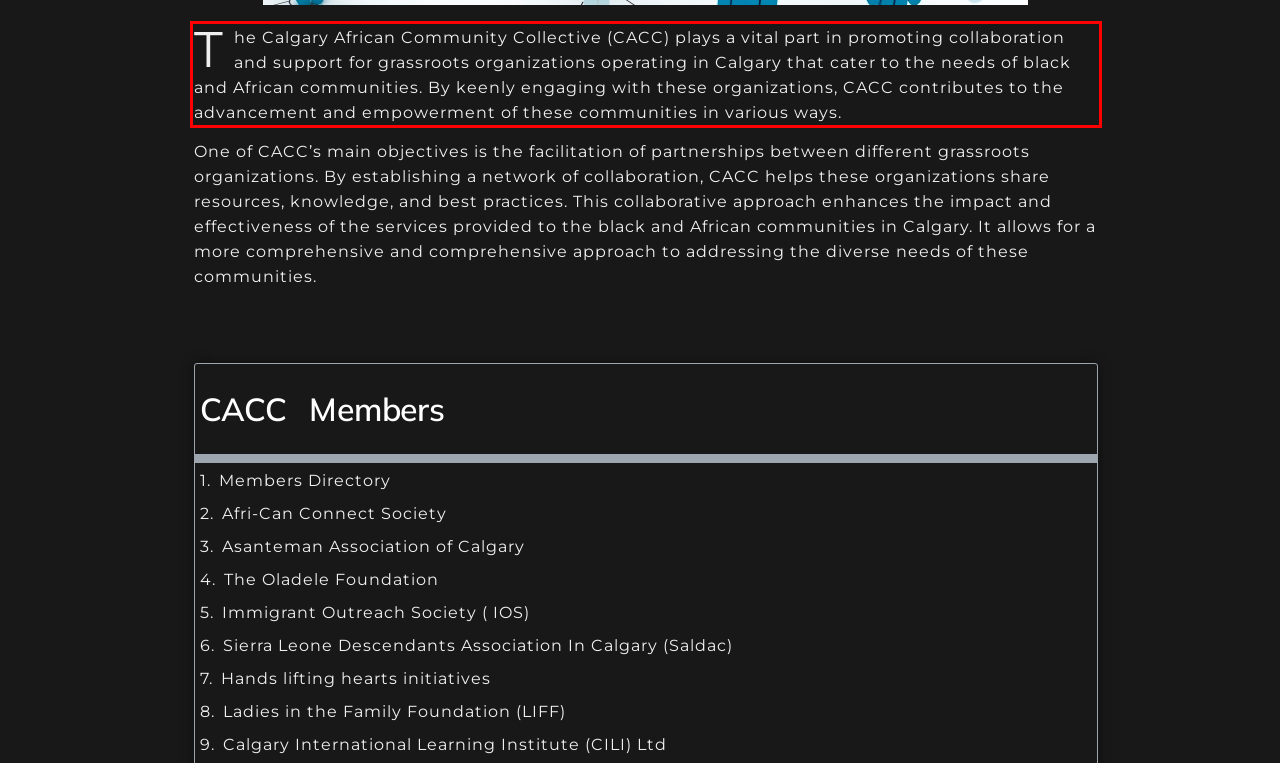You are presented with a webpage screenshot featuring a red bounding box. Perform OCR on the text inside the red bounding box and extract the content.

T he Calgary African Community Collective (CACC) plays a vital part in promoting collaboration and support for grassroots organizations operating in Calgary that cater to the needs of black and African communities. By keenly engaging with these organizations, CACC contributes to the advancement and empowerment of these communities in various ways.